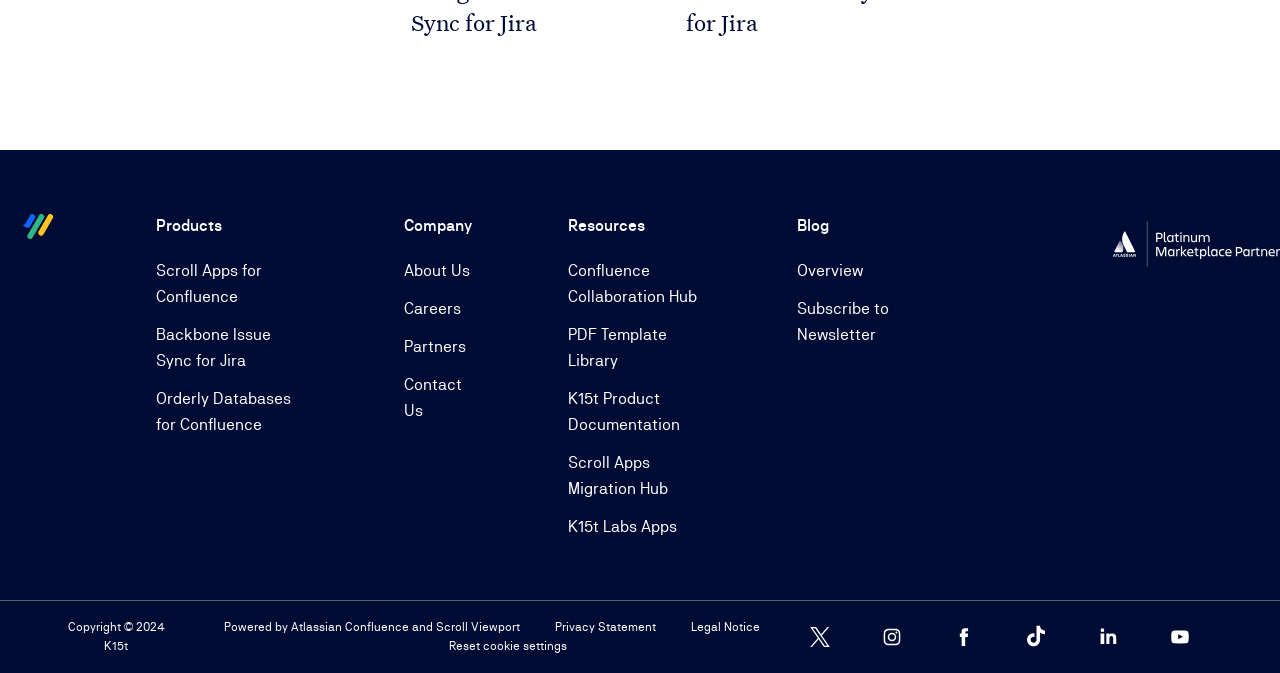How many social media platforms does K15t have a presence on?
Using the picture, provide a one-word or short phrase answer.

6